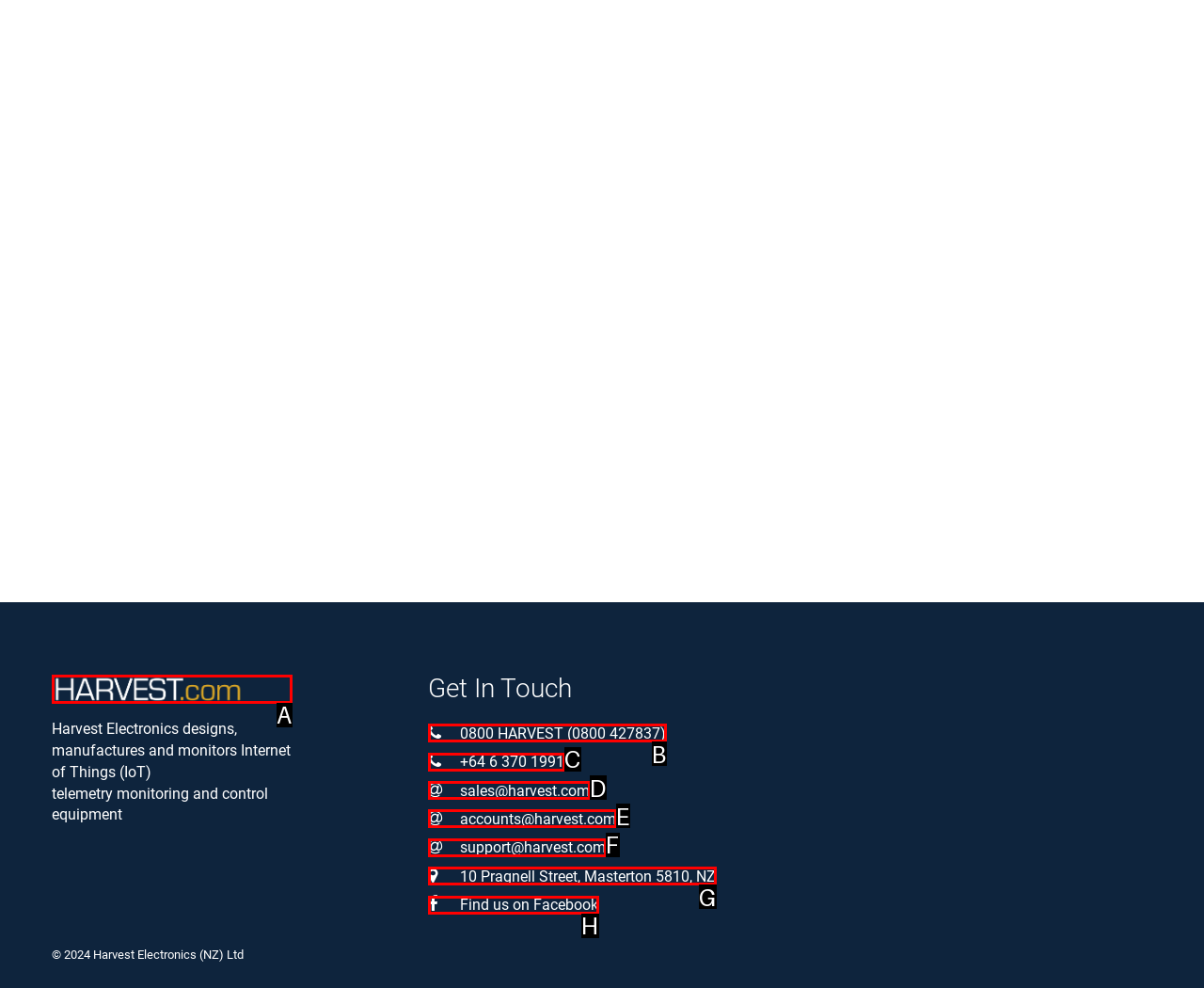From the given options, find the HTML element that fits the description: sales@harvest.com. Reply with the letter of the chosen element.

D